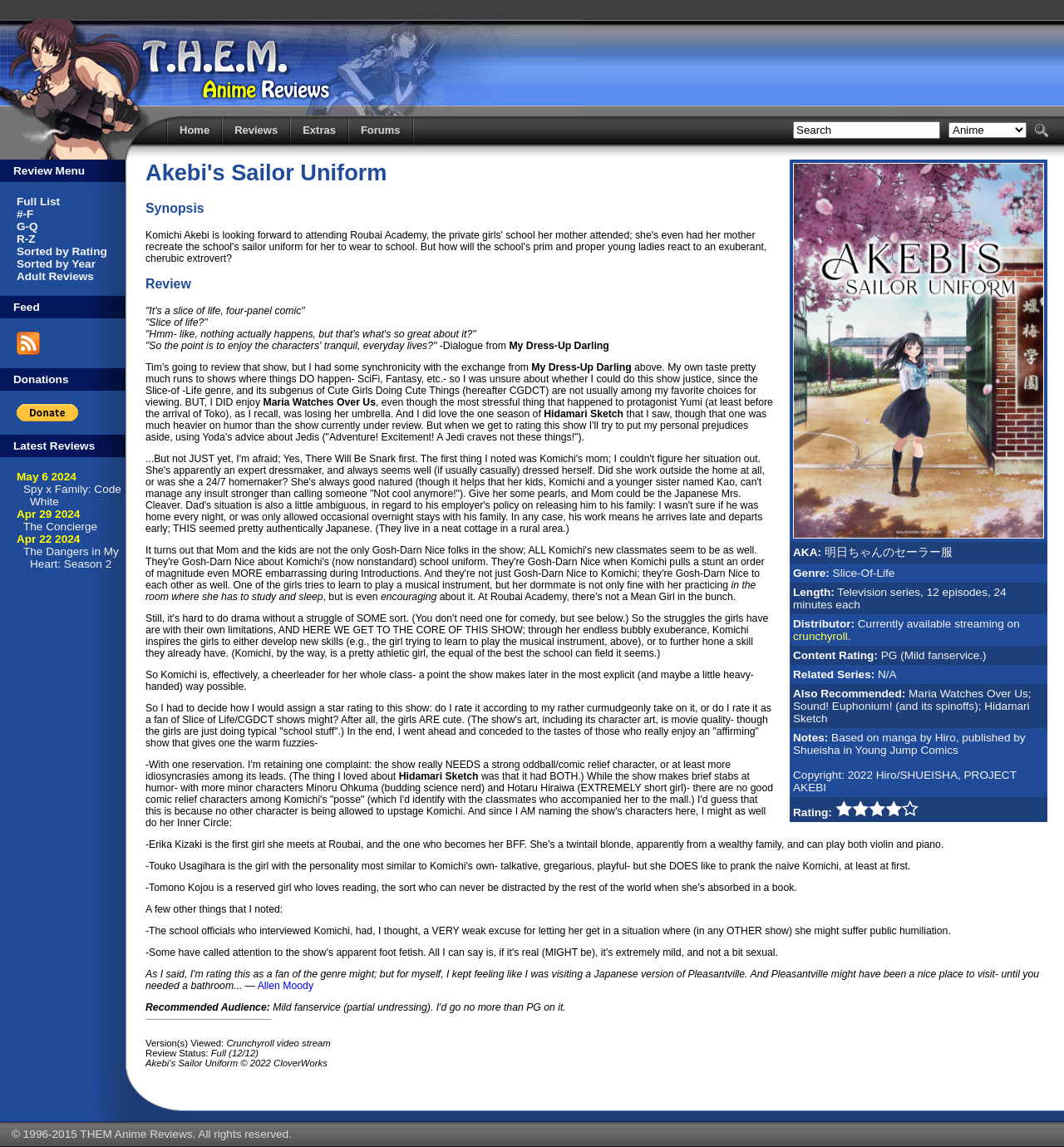Locate the bounding box coordinates of the element you need to click to accomplish the task described by this instruction: "Share on Facebook".

None